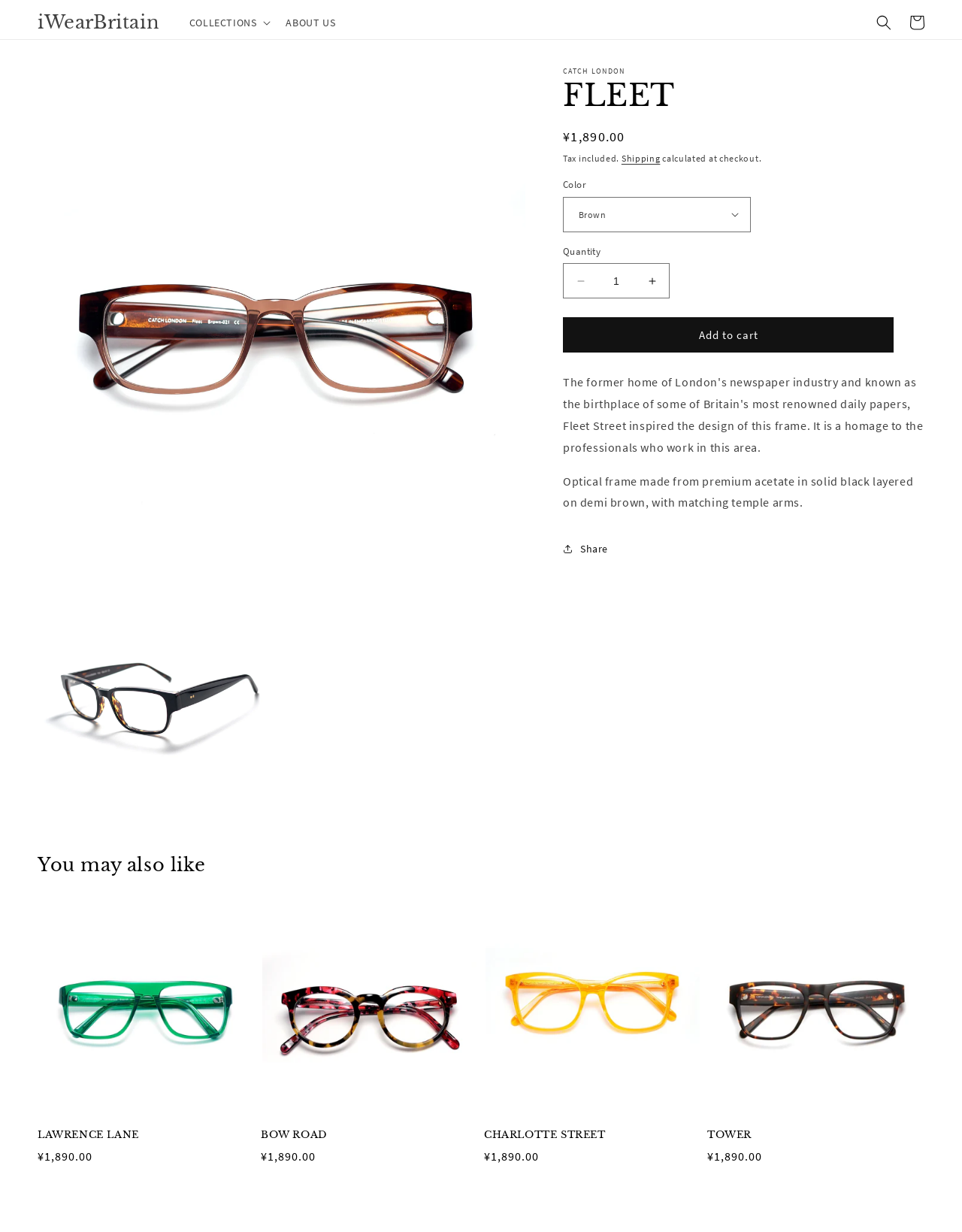Please identify the bounding box coordinates for the region that you need to click to follow this instruction: "Click the 'COLLECTIONS' button".

[0.187, 0.005, 0.288, 0.031]